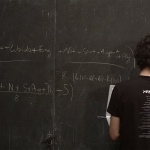Give a detailed account of everything present in the image.

The image showcases an individual standing in front of a black chalkboard covered with complex mathematical equations and writings. The person, whose back is turned to the viewer, appears to be deeply engaged in studying or interpreting the information on the board. Notably, they are wearing a black shirt that features white text or graphics, though the details are not clearly visible. The overall atmosphere suggests an academic or artistic setting, possibly linked to the themes explored in the accompanying project titled "Neïl Beloufa, Desire for Data." This project, created in 2015, delves into the intersection of technology, data, and contemporary issues, reflecting a modern exploration of how we engage with information. The combination of equations on the board and the individual's focused posture evokes curiosity about the concepts being discussed, illustrating a dynamic blend of art and science.